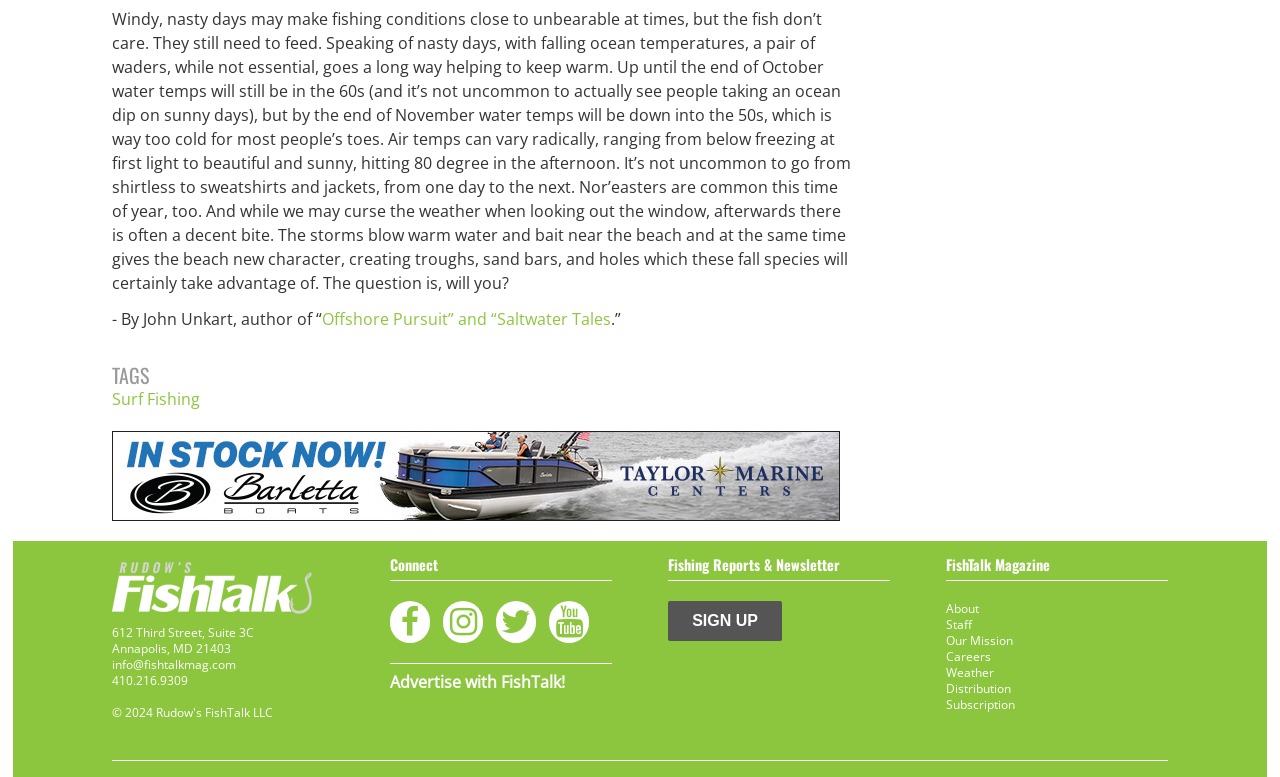Please find the bounding box coordinates (top-left x, top-left y, bottom-right x, bottom-right y) in the screenshot for the UI element described as follows: Offshore Pursuit” and “Saltwater Tales

[0.252, 0.397, 0.477, 0.425]